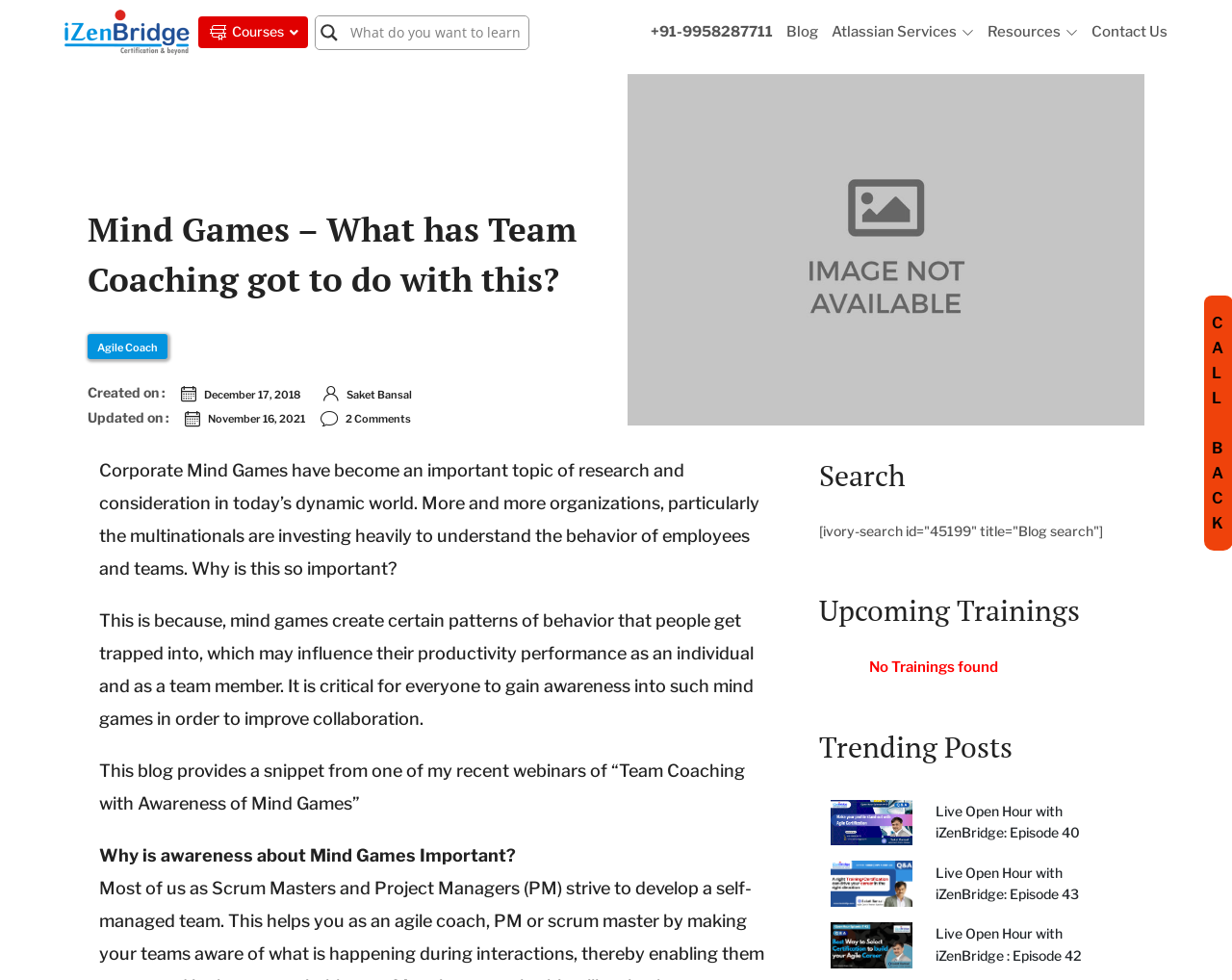Find the bounding box coordinates of the area to click in order to follow the instruction: "Read the 'Mind Games – What has Team Coaching got to do with this?' article".

[0.071, 0.208, 0.491, 0.311]